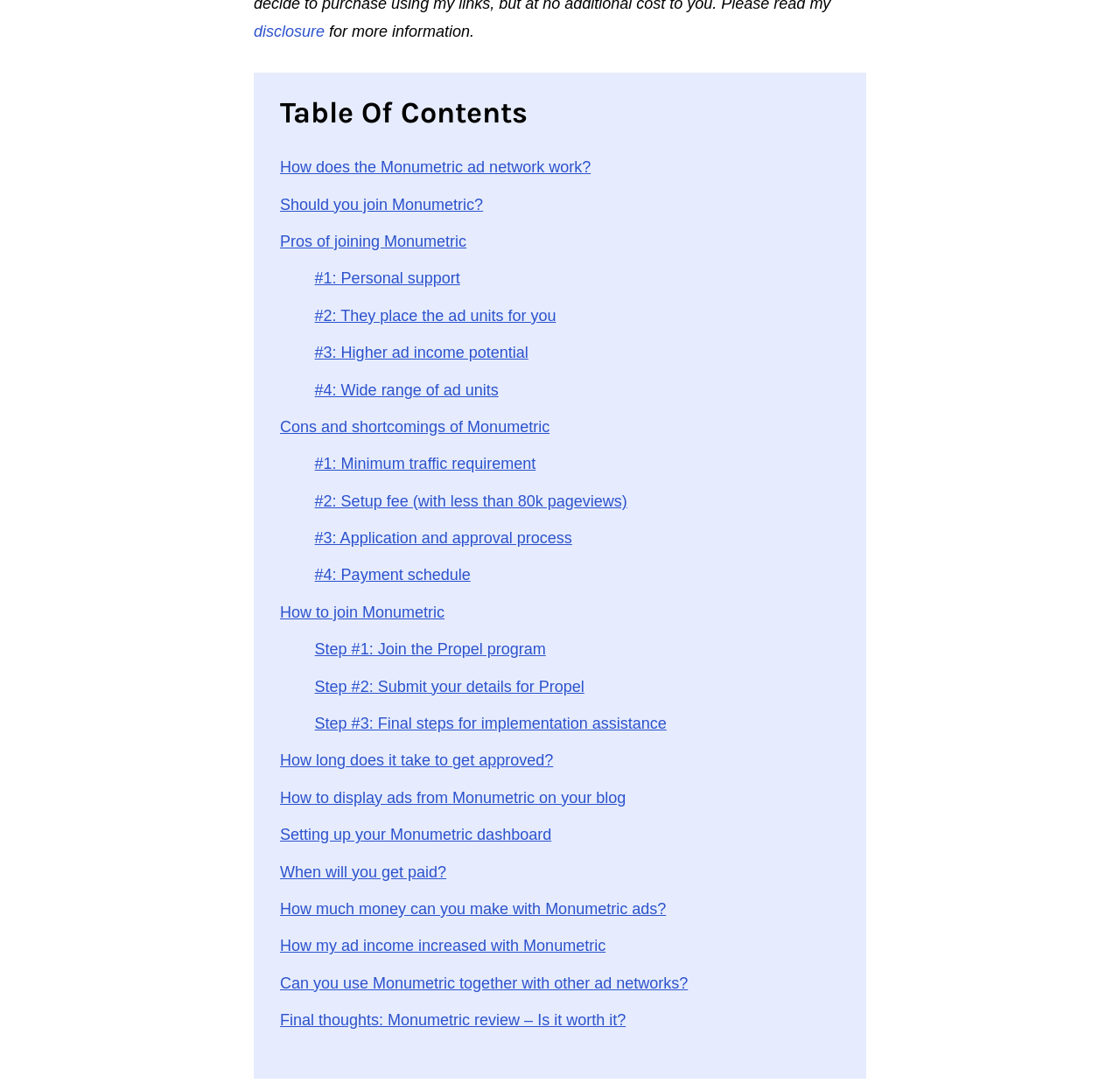Answer this question using a single word or a brief phrase:
What is the minimum traffic requirement for Monumetric?

Not specified